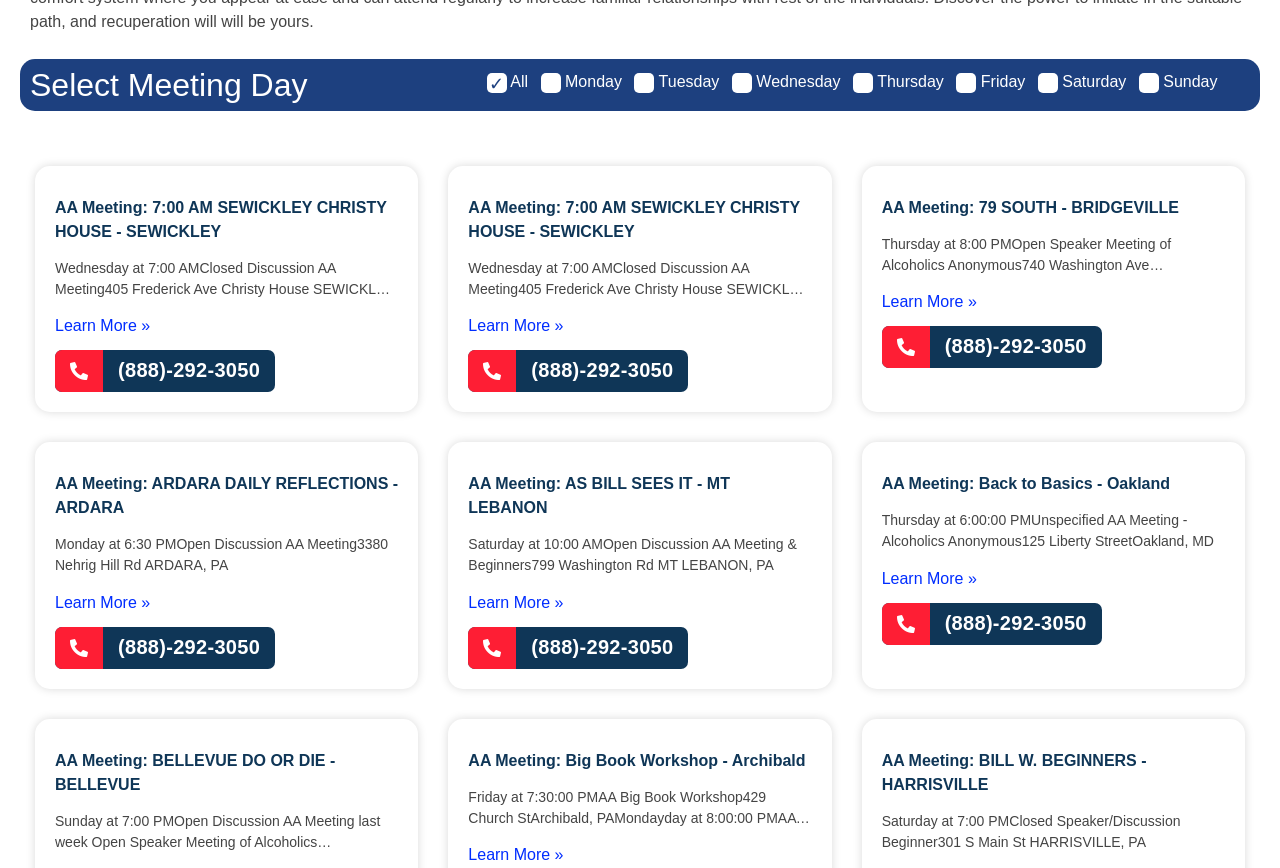Kindly provide the bounding box coordinates of the section you need to click on to fulfill the given instruction: "Call (888)-292-3050 for more information".

[0.043, 0.404, 0.215, 0.452]